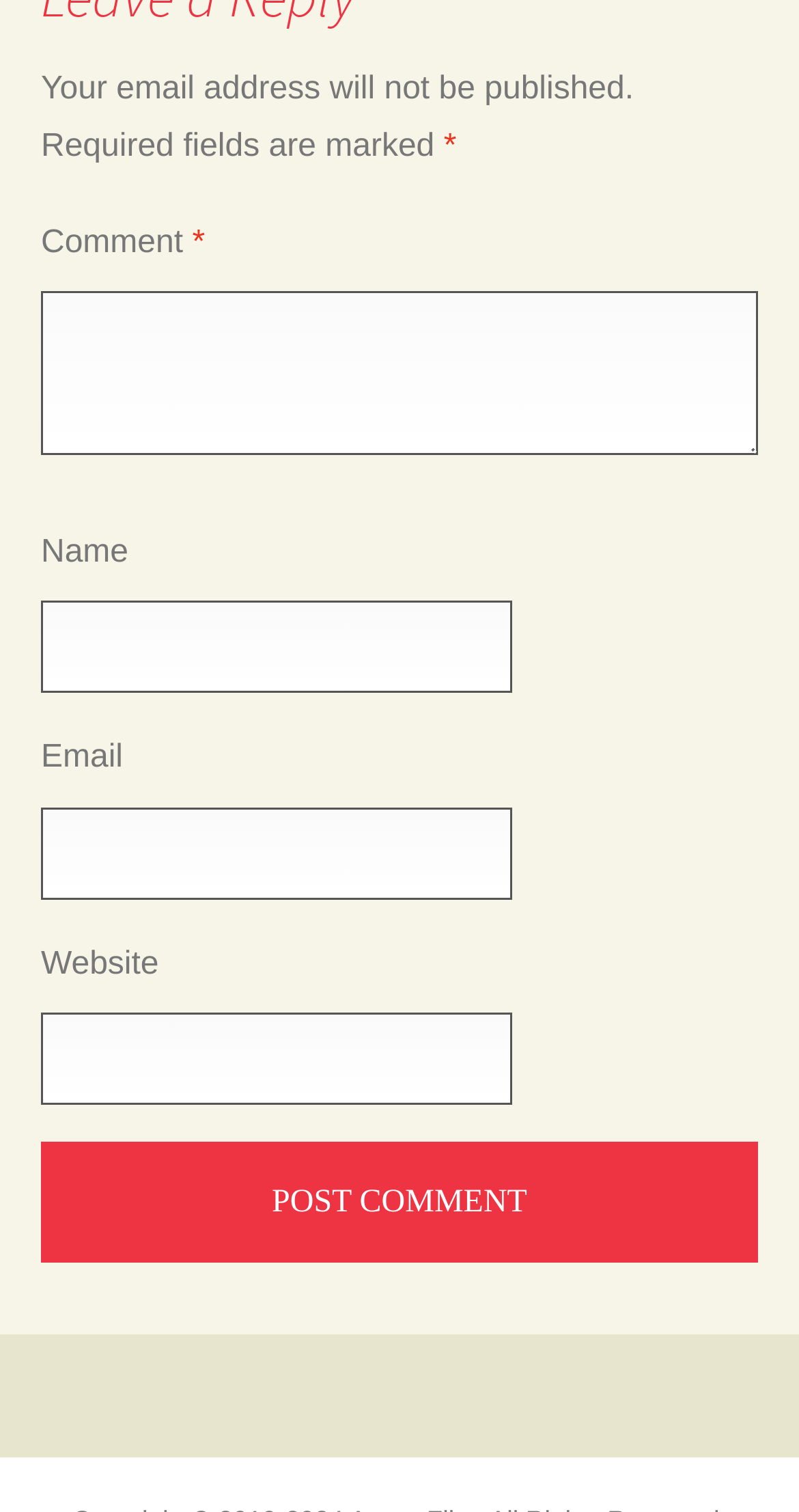What is the function of the 'Post Comment' button?
Please answer the question as detailed as possible.

The 'Post Comment' button is located below the textboxes and is likely used to submit the comment information entered by the user. The button's text 'POST COMMENT' further supports this conclusion.